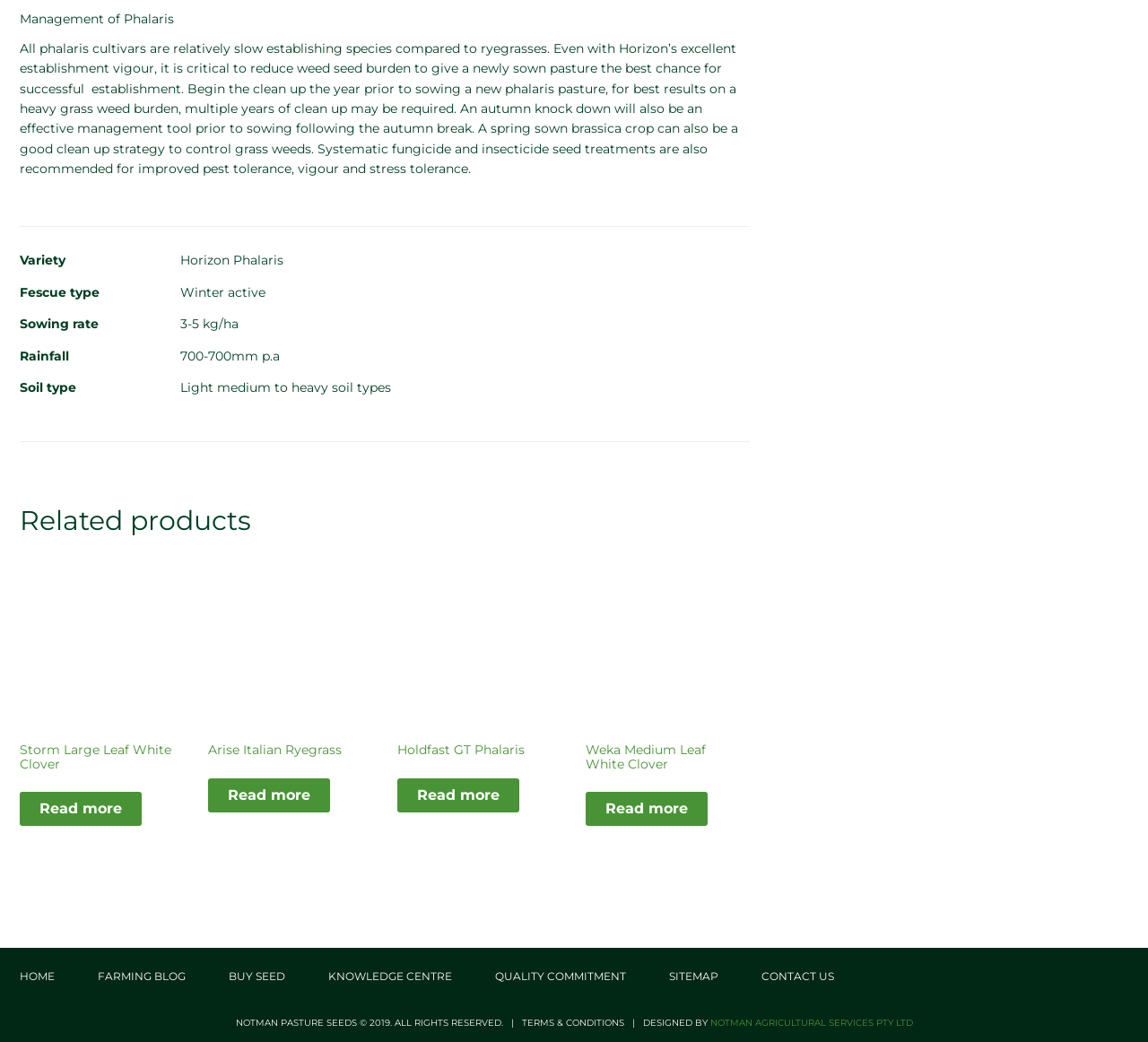Please predict the bounding box coordinates (top-left x, top-left y, bottom-right x, bottom-right y) for the UI element in the screenshot that fits the description: Weka Medium Leaf White Clover

[0.51, 0.541, 0.651, 0.784]